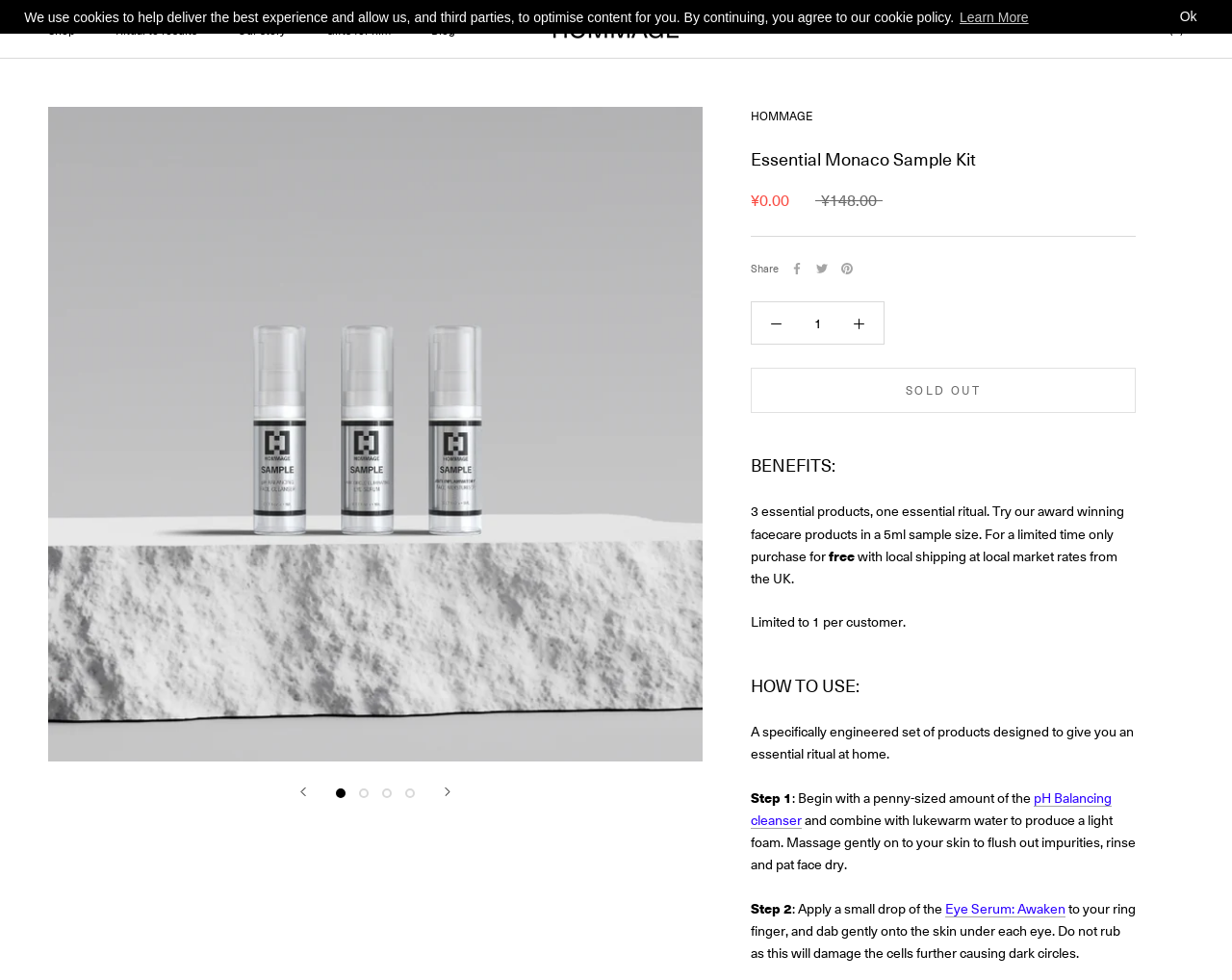Identify the bounding box coordinates for the element you need to click to achieve the following task: "Change the currency to CNY ¥". Provide the bounding box coordinates as four float numbers between 0 and 1, in the form [left, top, right, bottom].

[0.77, 0.022, 0.807, 0.042]